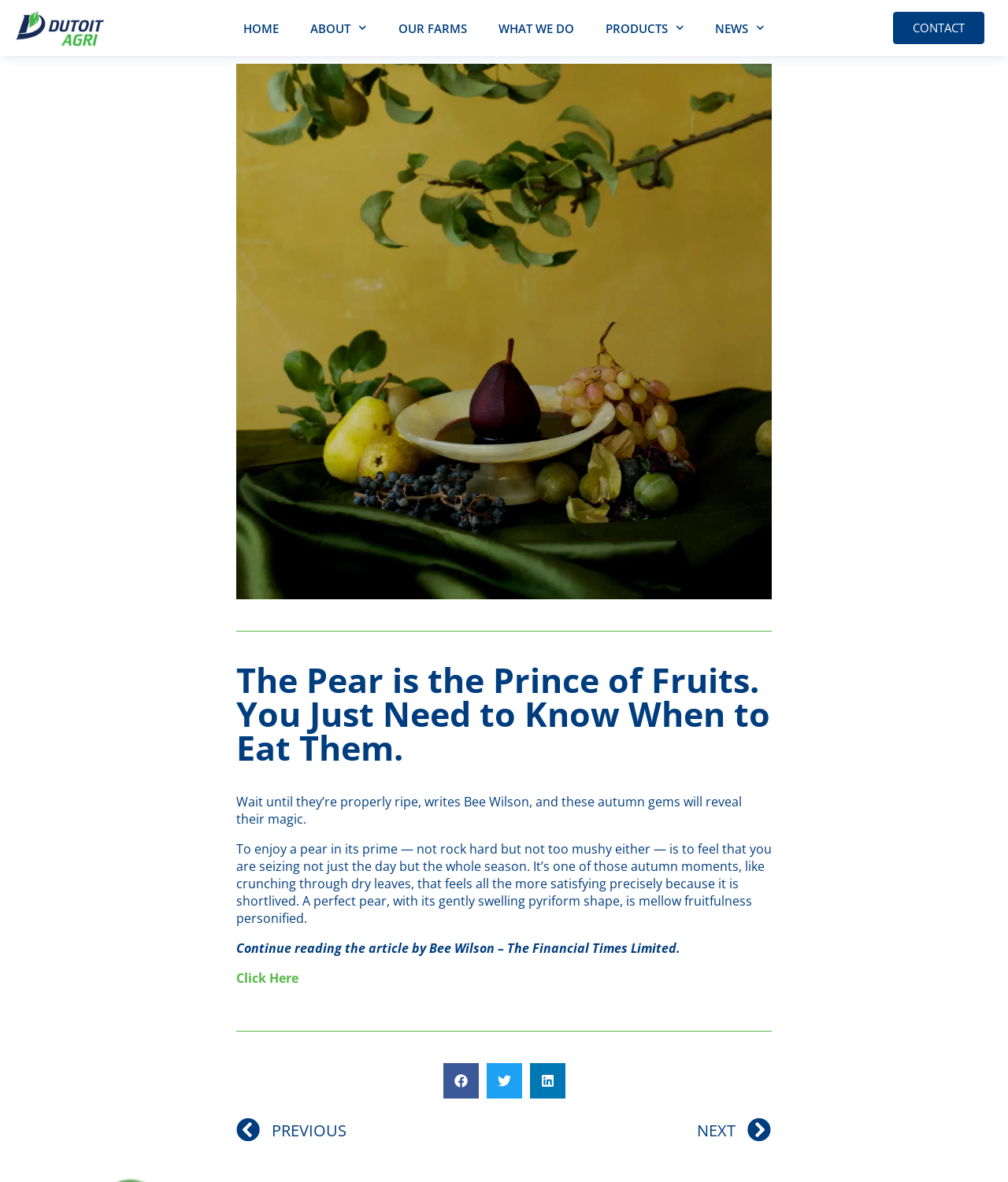Specify the bounding box coordinates of the area that needs to be clicked to achieve the following instruction: "Visit OUR FARMS".

[0.379, 0.009, 0.479, 0.038]